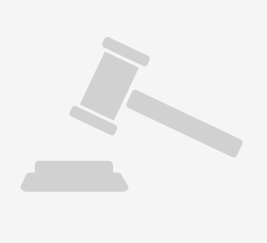Elaborate on the contents of the image in great detail.

The image prominently features a stylized gavel, symbolizing authority and decision-making, particularly in legal or auction contexts. The gavel is depicted in a minimalistic design, emphasizing its silhouette against a light background, which draws the viewer's attention to its significance. This image could represent themes related to justice, governance, or the auctioning of goods and services. Its placement suggests it might serve as a visual element accompanying a section about categories of listings or auction items, possibly indicating that those items are now being considered for sale or judgment. Overall, the design conveys professionalism and the serious nature of the proceedings it represents.